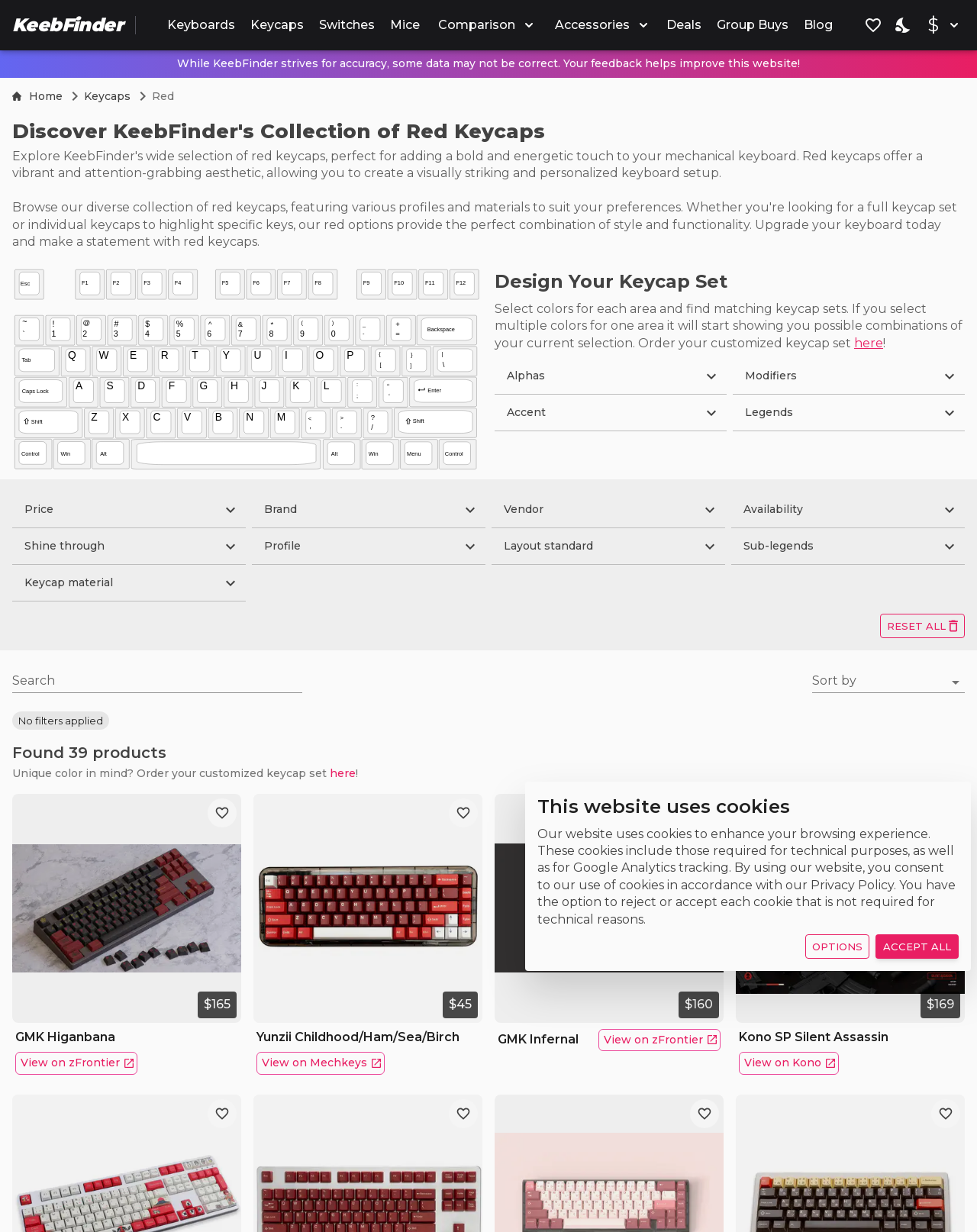Please mark the bounding box coordinates of the area that should be clicked to carry out the instruction: "Click on the 'Comparison' button".

[0.442, 0.009, 0.552, 0.032]